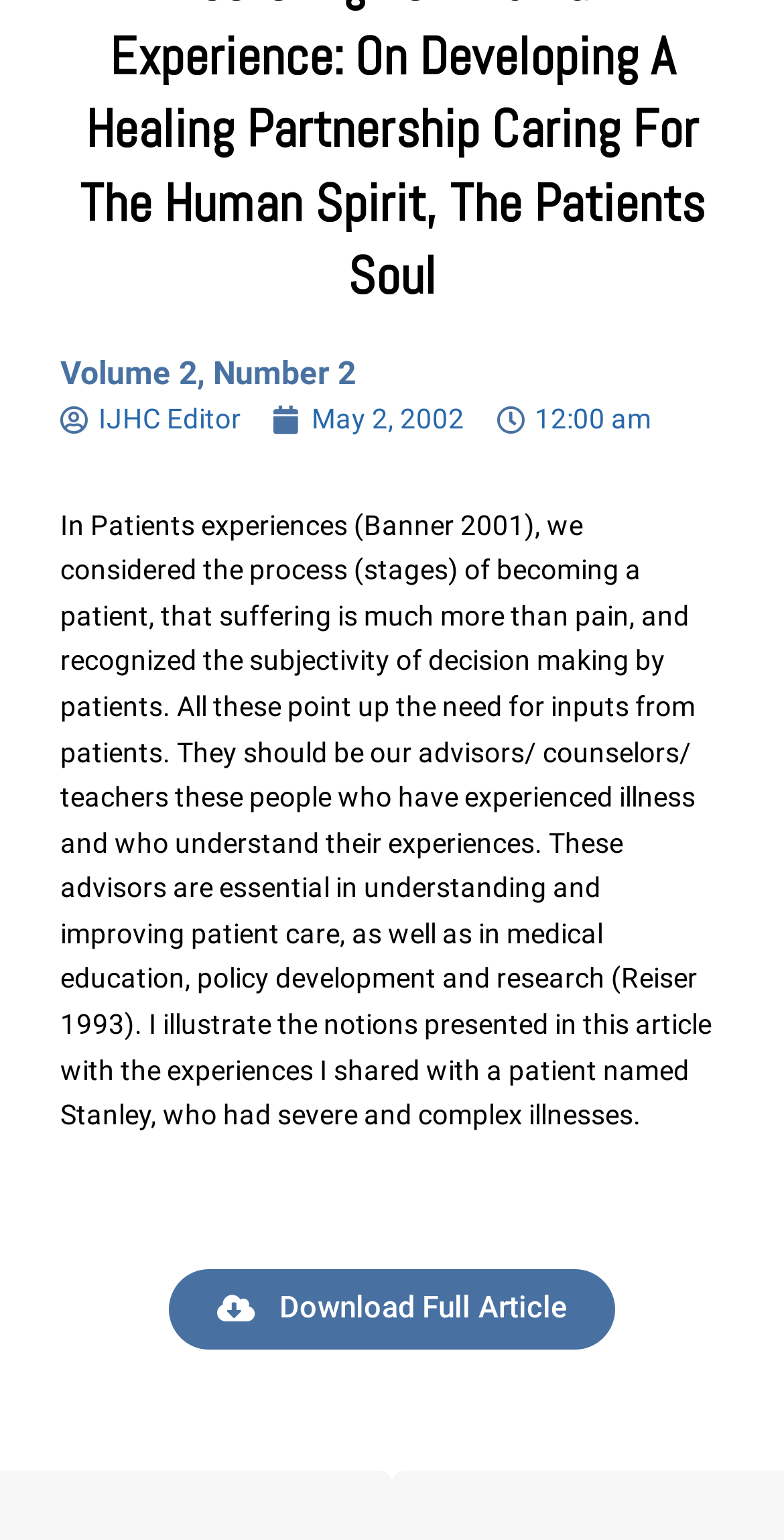Provide a brief response in the form of a single word or phrase:
What is the publication date of the article?

May 2, 2002